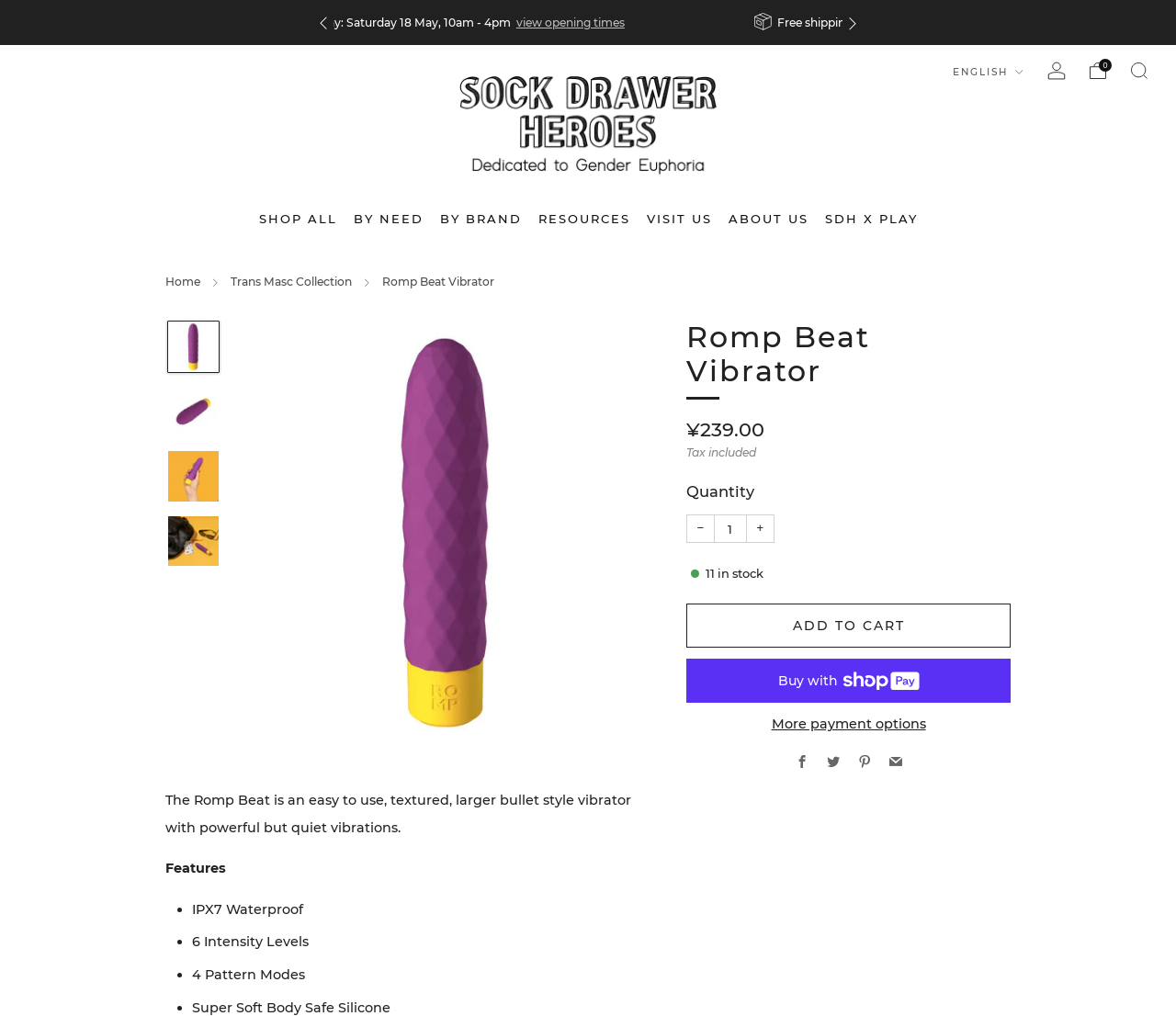Find the bounding box coordinates of the clickable element required to execute the following instruction: "Click the 'SHOP ALL' link". Provide the coordinates as four float numbers between 0 and 1, i.e., [left, top, right, bottom].

[0.22, 0.201, 0.286, 0.23]